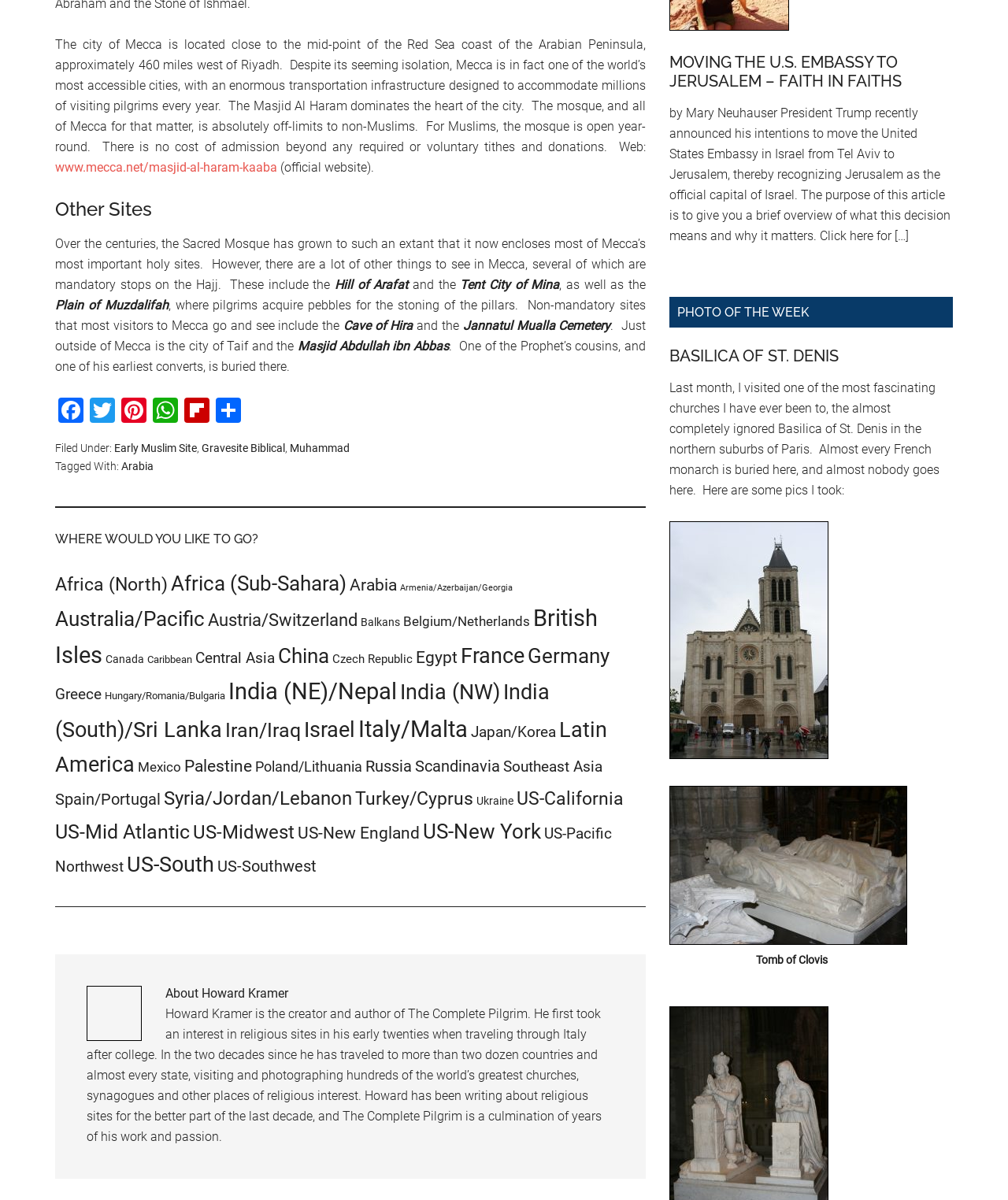Specify the bounding box coordinates for the region that must be clicked to perform the given instruction: "View related article about DPS has charged hundreds of migrants who rushed a border gate with rioting".

None